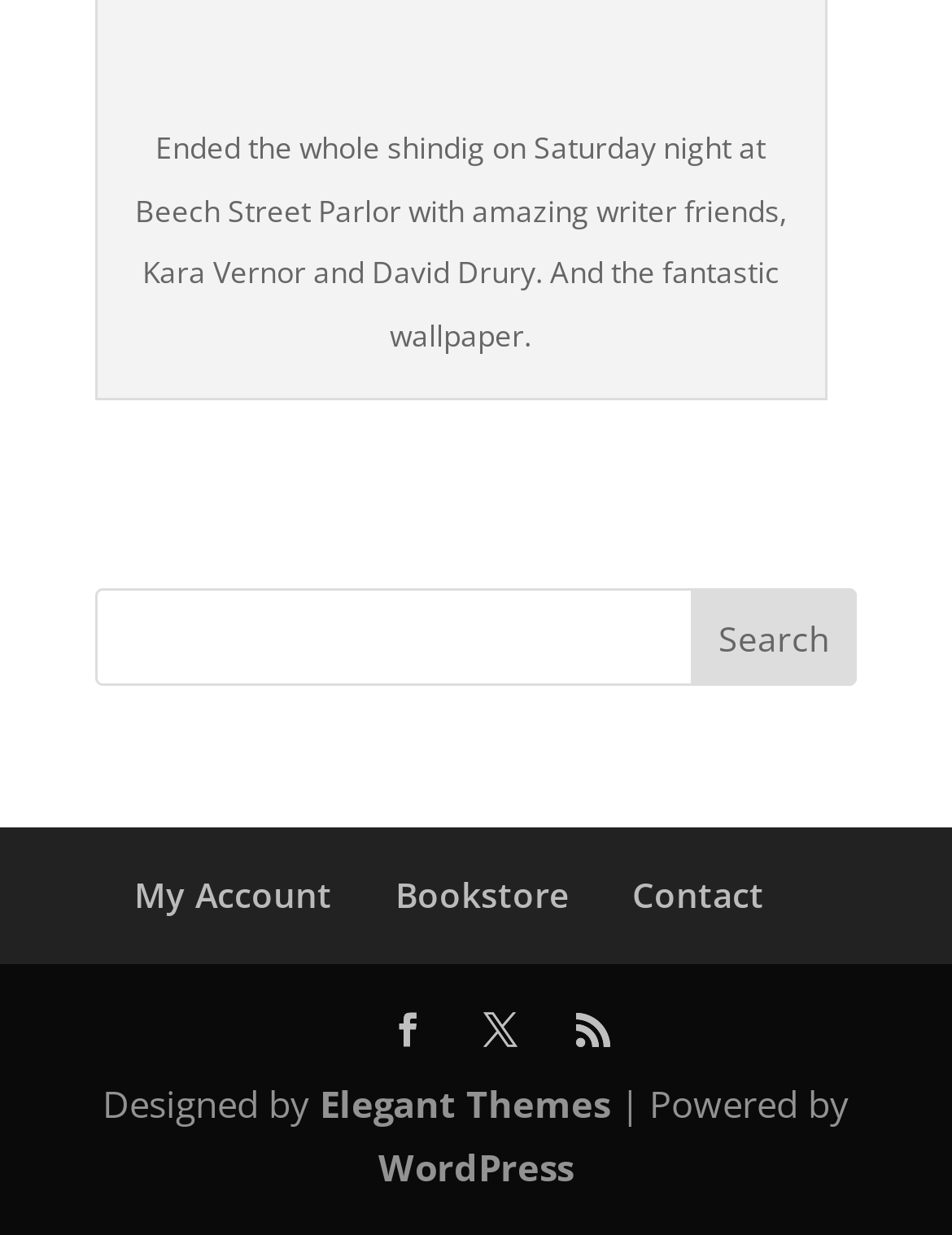Identify the bounding box for the described UI element: "X".

[0.508, 0.81, 0.544, 0.86]